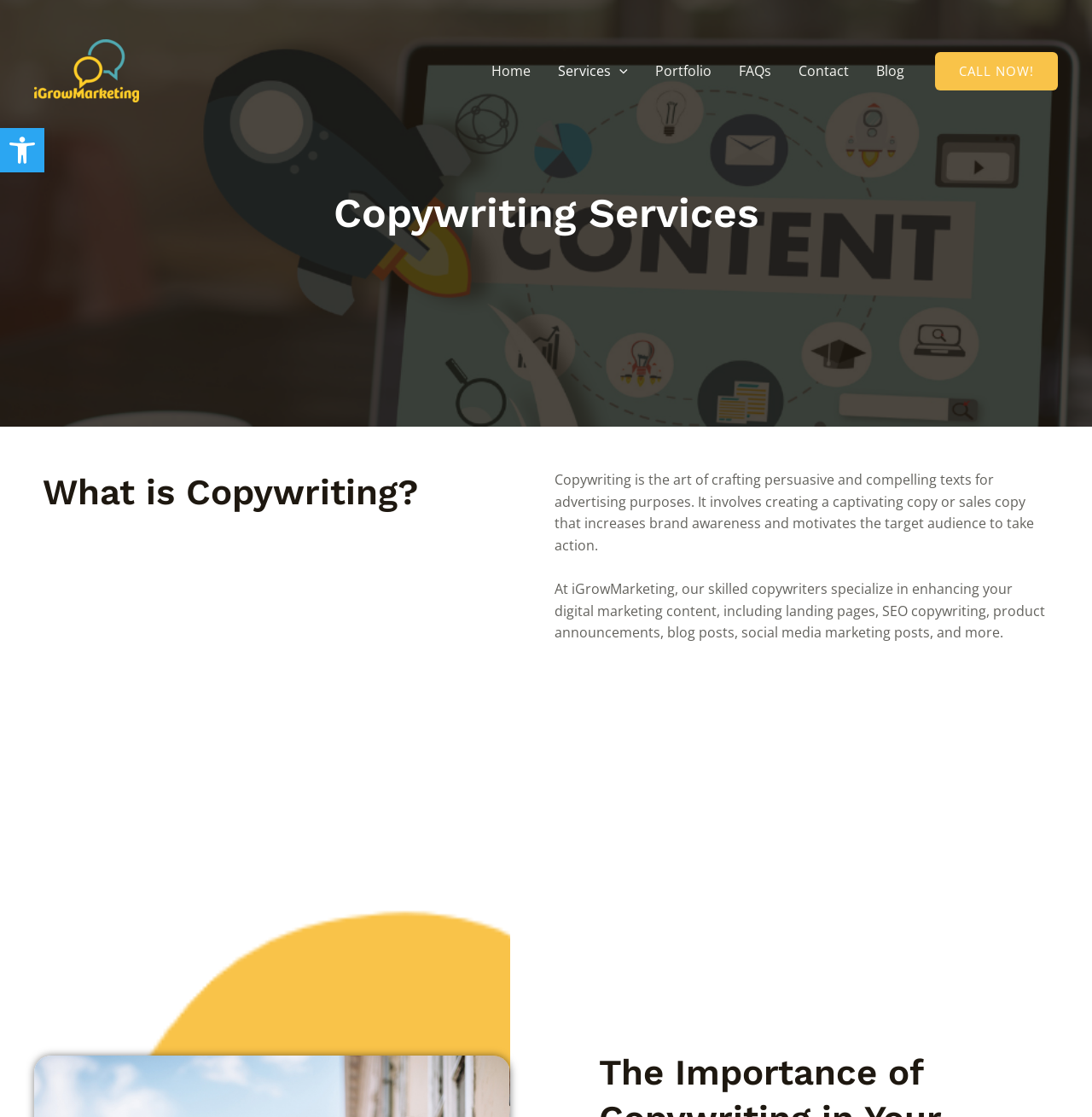Can you specify the bounding box coordinates for the region that should be clicked to fulfill this instruction: "View Our Posts".

None